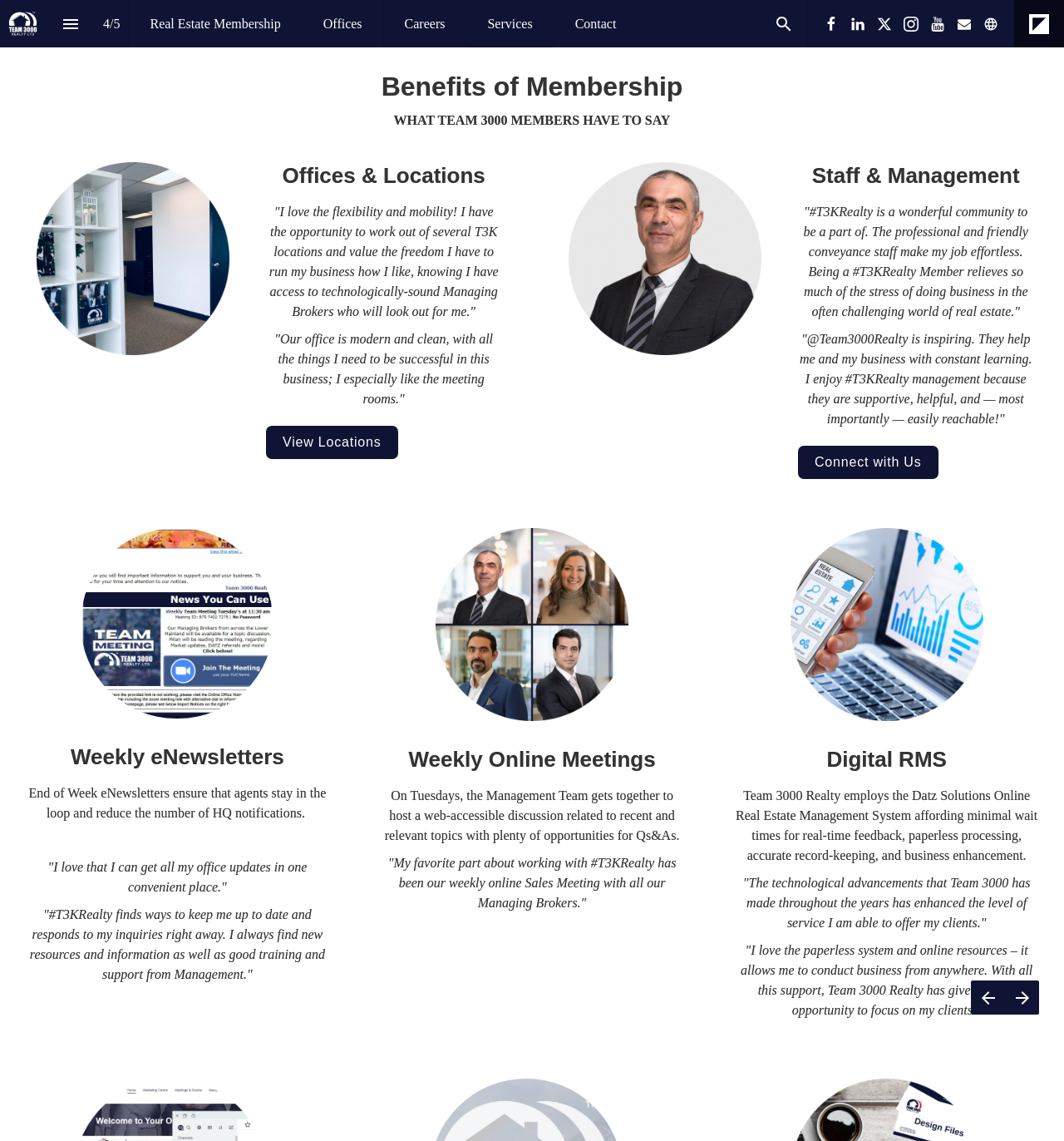Refer to the screenshot and give an in-depth answer to this question: What is the purpose of the 'Weekly eNewsletters' section?

The 'Weekly eNewsletters' section appears to be promoting the weekly email newsletters sent by Team 3000 Realty, which aim to keep agents updated and informed about recent developments and news, reducing the need for HQ notifications.